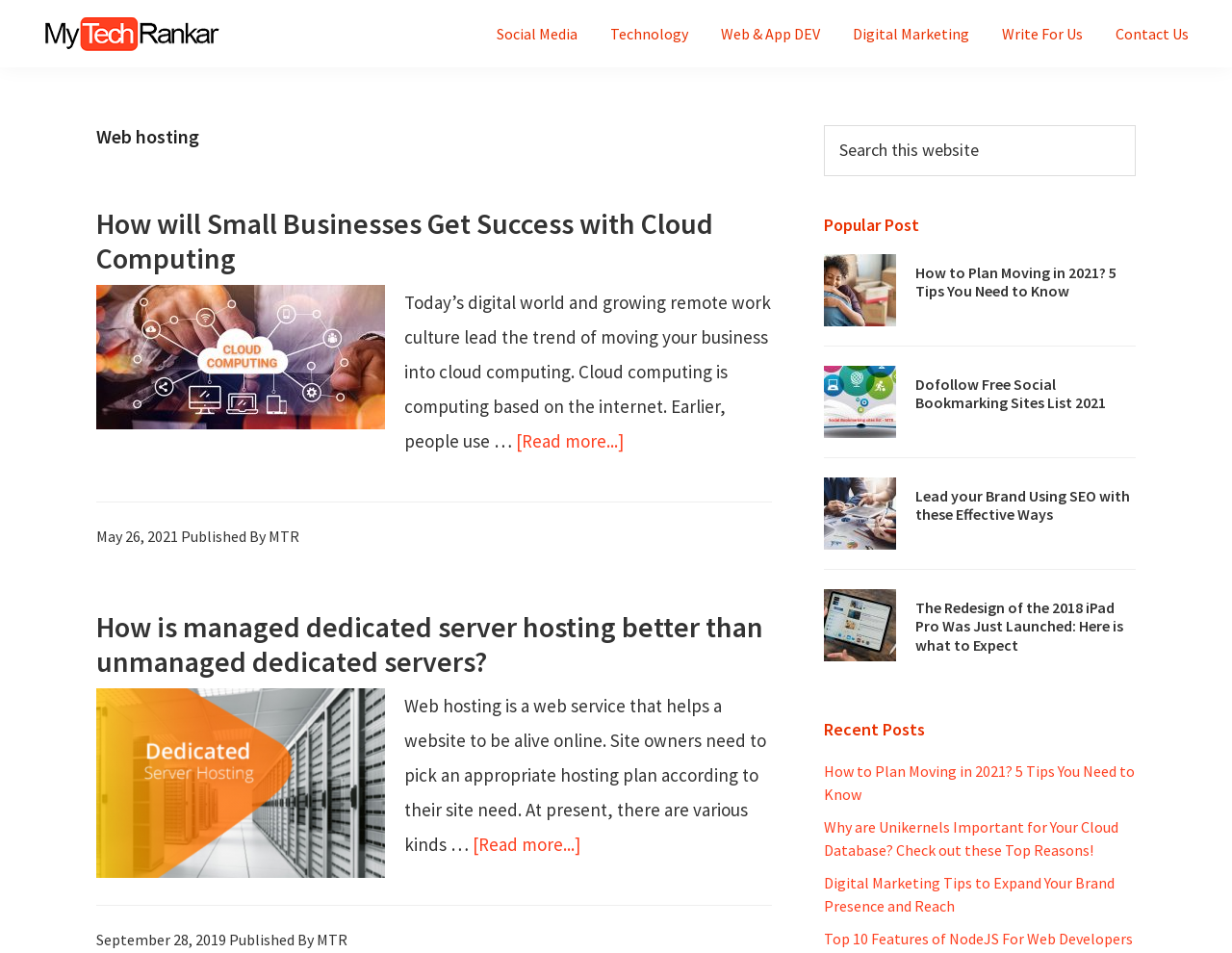What is the date of the article 'How will Small Businesses Get Success with Cloud Computing'?
Please answer the question with as much detail as possible using the screenshot.

The date of the article 'How will Small Businesses Get Success with Cloud Computing' is mentioned as May 26, 2021, which is located below the article heading and above the article content.